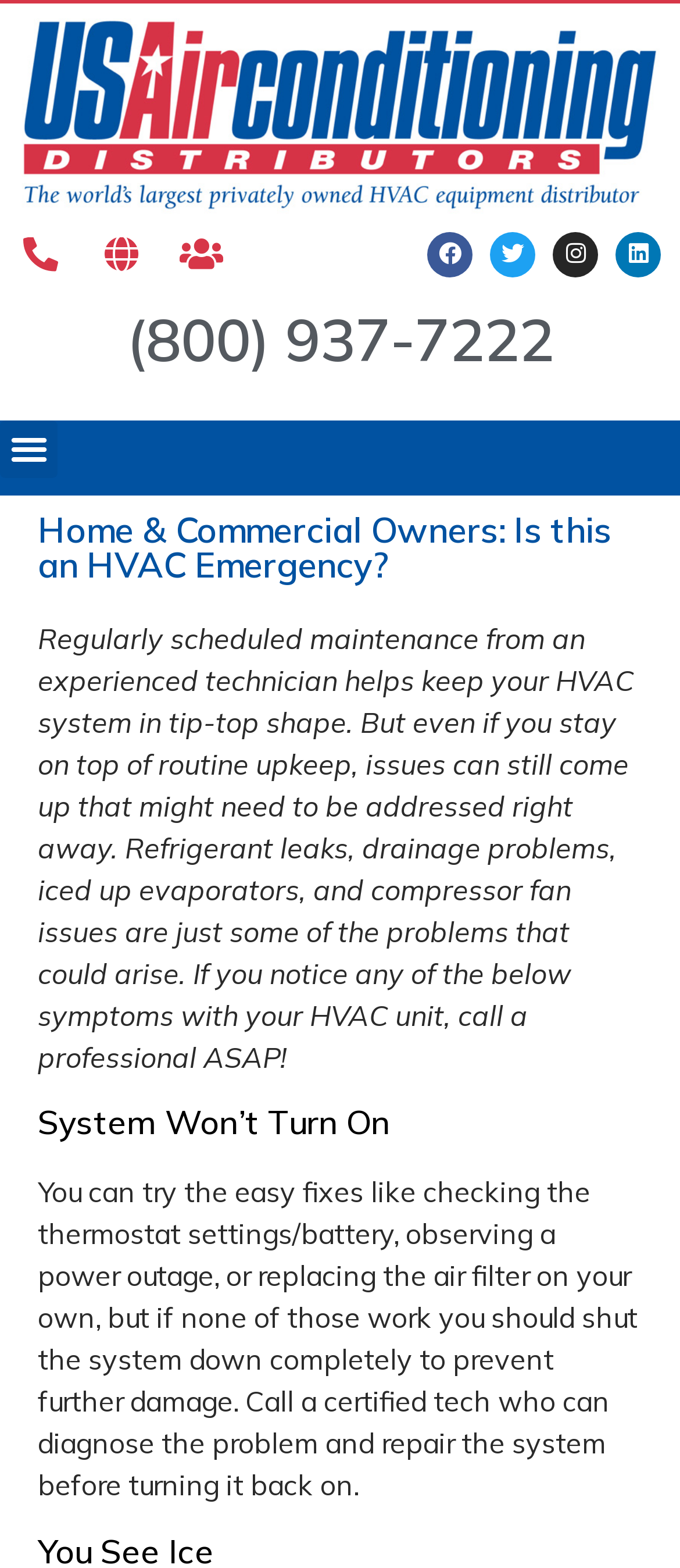Based on the image, please respond to the question with as much detail as possible:
What should you do if your HVAC system won’t turn on?

I found the answer by looking at the static text element that describes what to do if the HVAC system won’t turn on. The text content of this element is 'You can try the easy fixes like checking the thermostat settings/battery, observing a power outage, or replacing the air filter on your own, but if none of those work you should shut the system down completely to prevent further damage.'.